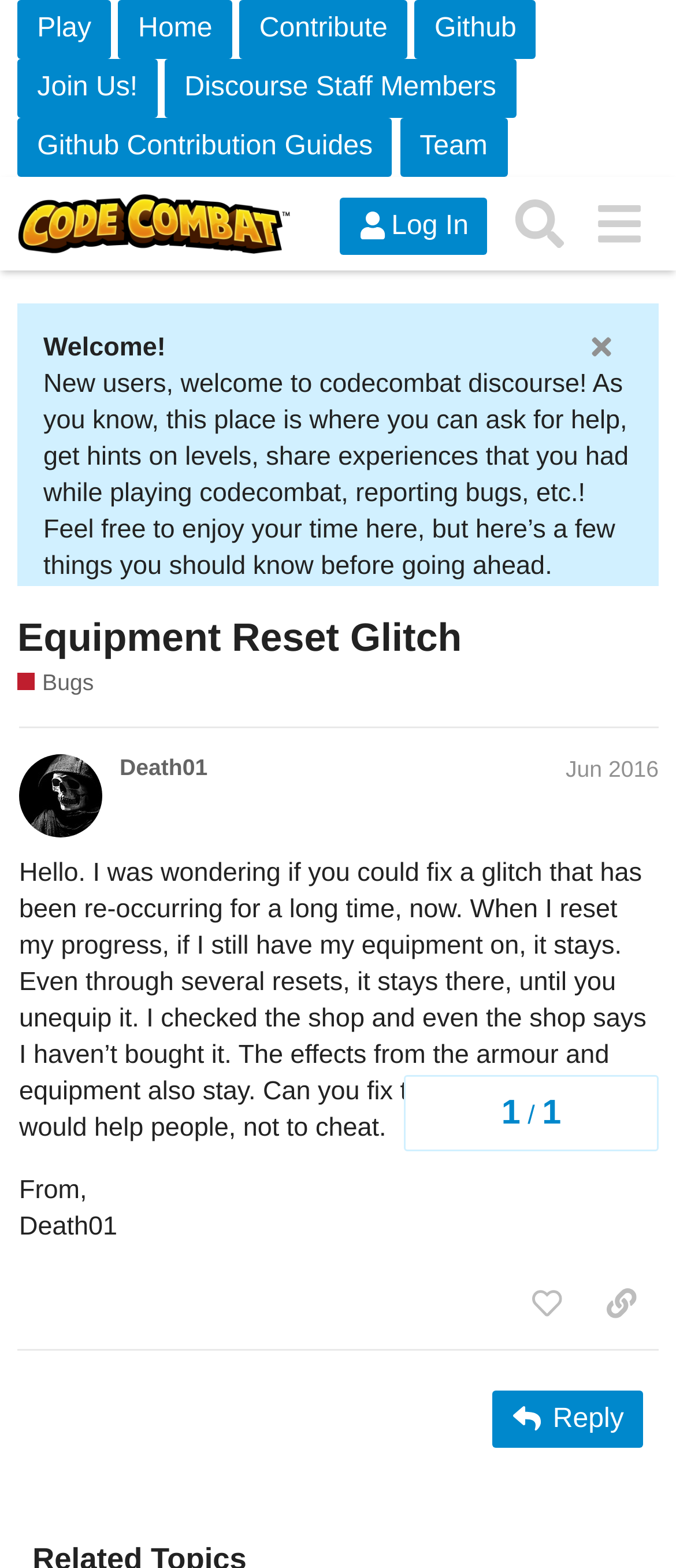Find the bounding box of the UI element described as: "Discourse Staff Members". The bounding box coordinates should be given as four float values between 0 and 1, i.e., [left, top, right, bottom].

[0.244, 0.037, 0.763, 0.075]